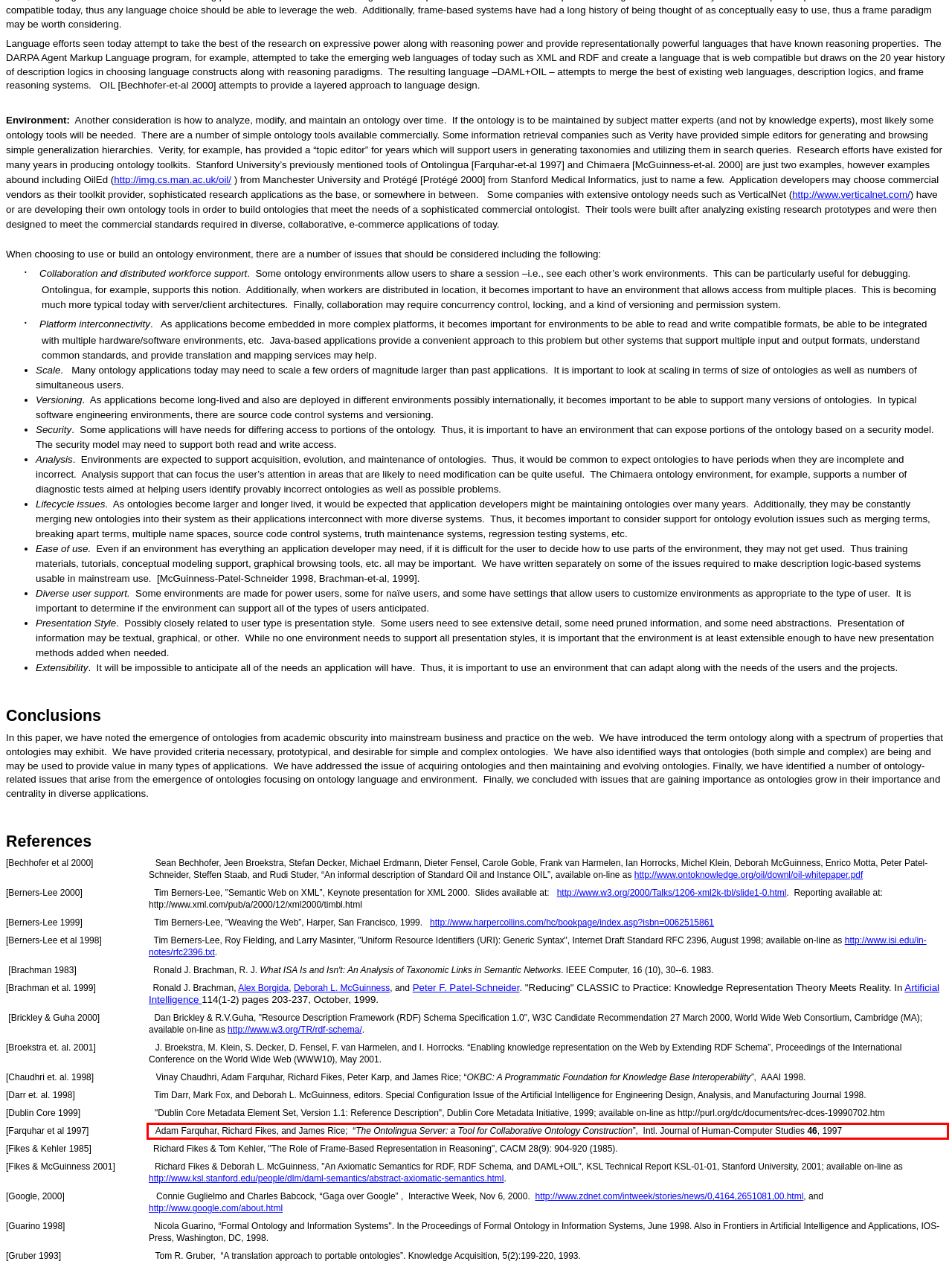The screenshot provided shows a webpage with a red bounding box. Apply OCR to the text within this red bounding box and provide the extracted content.

[Farquhar et al 1997] Adam Farquhar, Richard Fikes, and James Rice; “The Ontolingua Server: a Tool for Collaborative Ontology Construction”, Intl. Journal of Human-Computer Studies 46, 1997